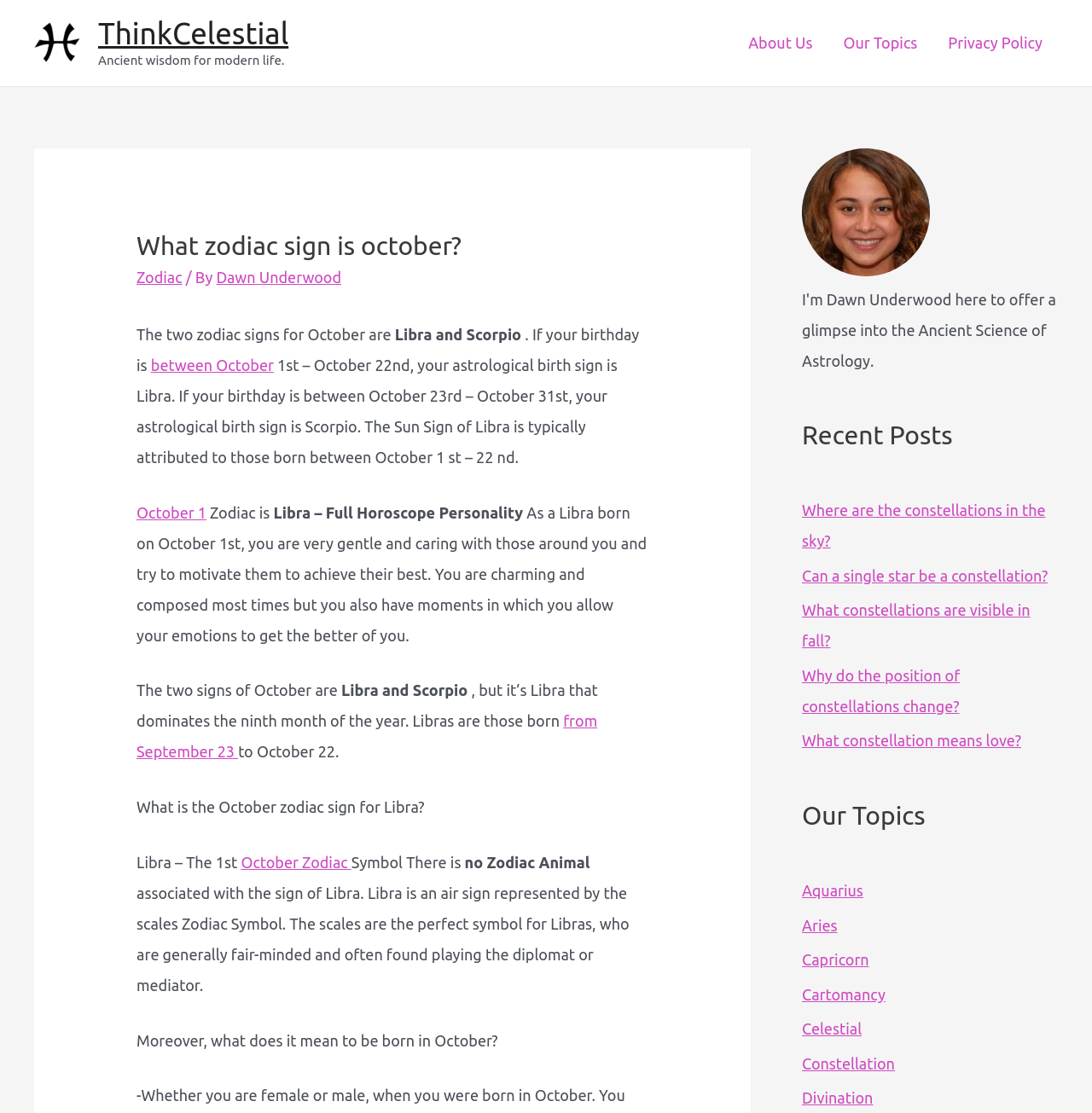How many links are listed under the 'Our Topics' section?
Please respond to the question thoroughly and include all relevant details.

The 'Our Topics' section lists 7 links, which are 'Aquarius', 'Aries', 'Capricorn', 'Cartomancy', 'Celestial', 'Constellation', and 'Divination'.